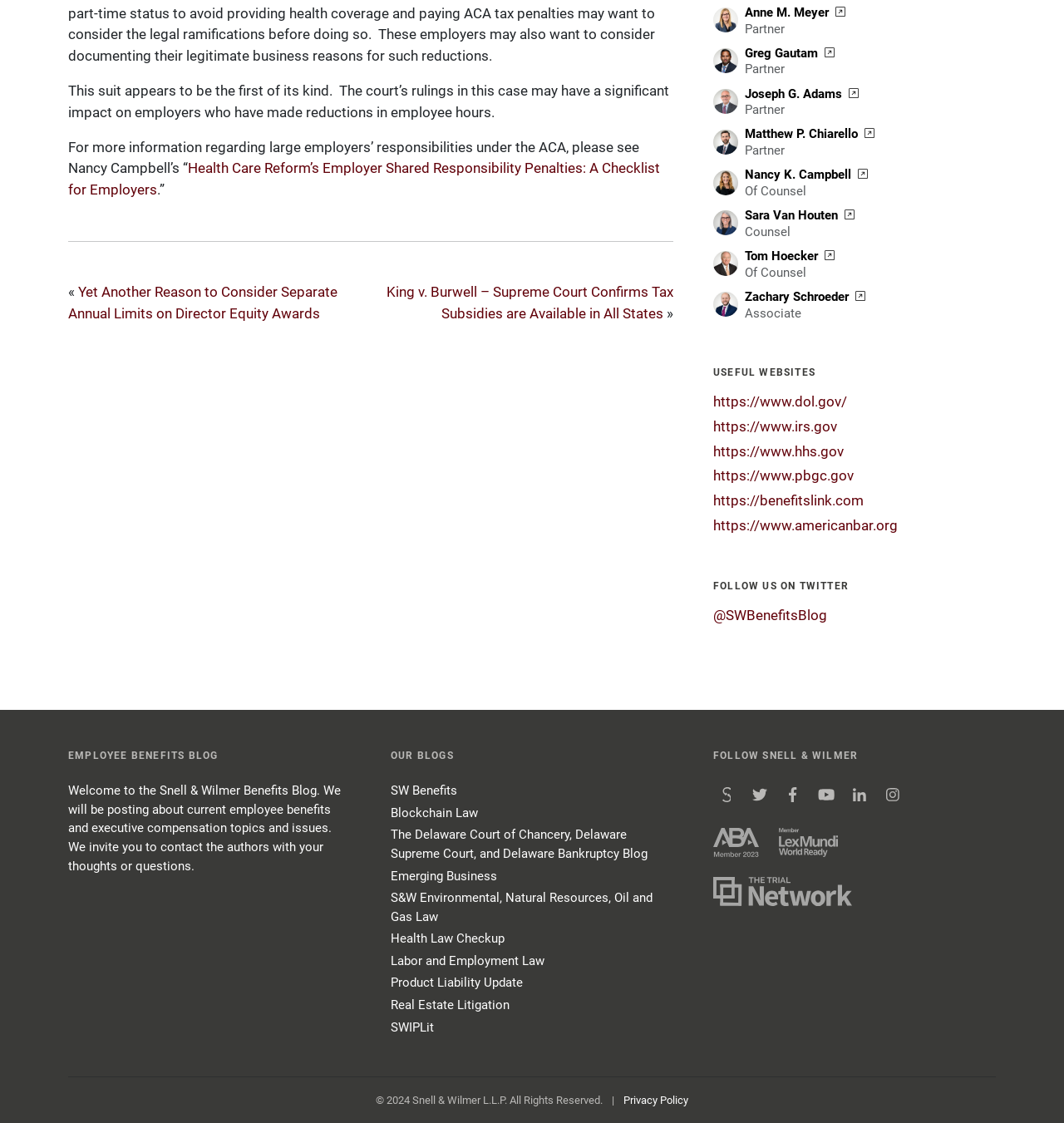Please respond in a single word or phrase: 
What is the topic of the blog post?

Employee benefits